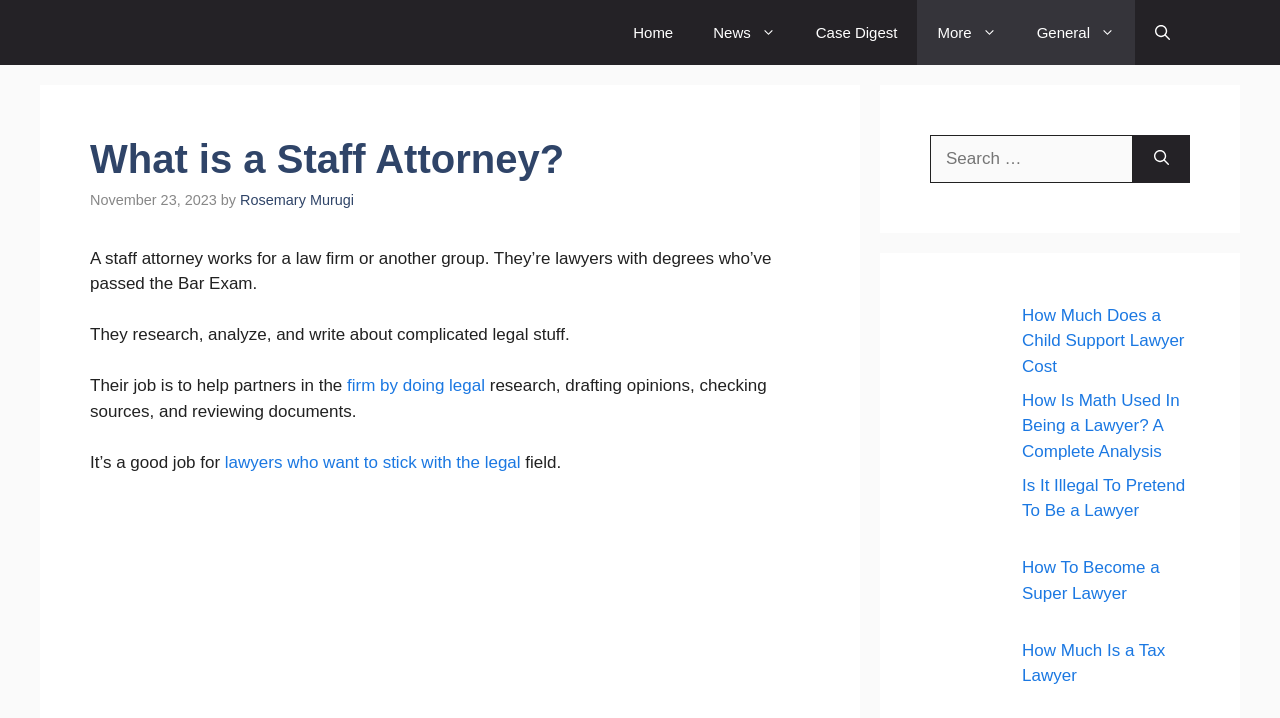Provide an in-depth caption for the elements present on the webpage.

The webpage is about the topic "What is a Staff Attorney?" and is part of the Mahakamani News website. At the top, there is a navigation bar with links to "Home", "News", "Case Digest", "More", and "General", as well as a search button. Below the navigation bar, there is a header section with the title "What is a Staff Attorney?" and a timestamp "November 23, 2023". 

The main content of the webpage is a series of paragraphs that describe the role of a staff attorney. The text explains that a staff attorney works for a law firm or another group, researches, analyzes, and writes about complicated legal matters, and helps partners in the firm by doing legal research, drafting opinions, and reviewing documents. 

On the right side of the webpage, there is a complementary section with a search box and a button labeled "Search". Below the search box, there are four images with links to related articles, including "How much does a child support lawyer cost", "How is math used in being a lawyer", "Is it illegal to pretend to be a lawyer", and "How to become a super lawyer".